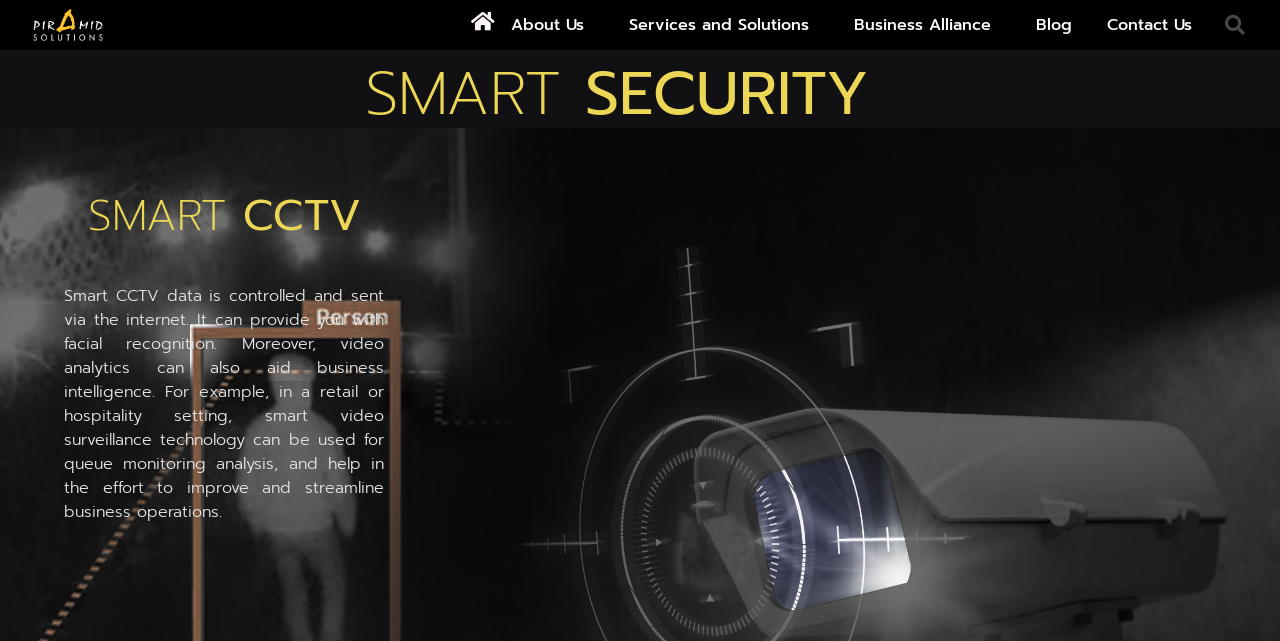What is the main topic of this webpage?
Provide a thorough and detailed answer to the question.

Based on the webpage content, especially the heading 'SMART SECURITY' and the description about Smart CCTV, it is clear that the main topic of this webpage is related to smart security solutions.